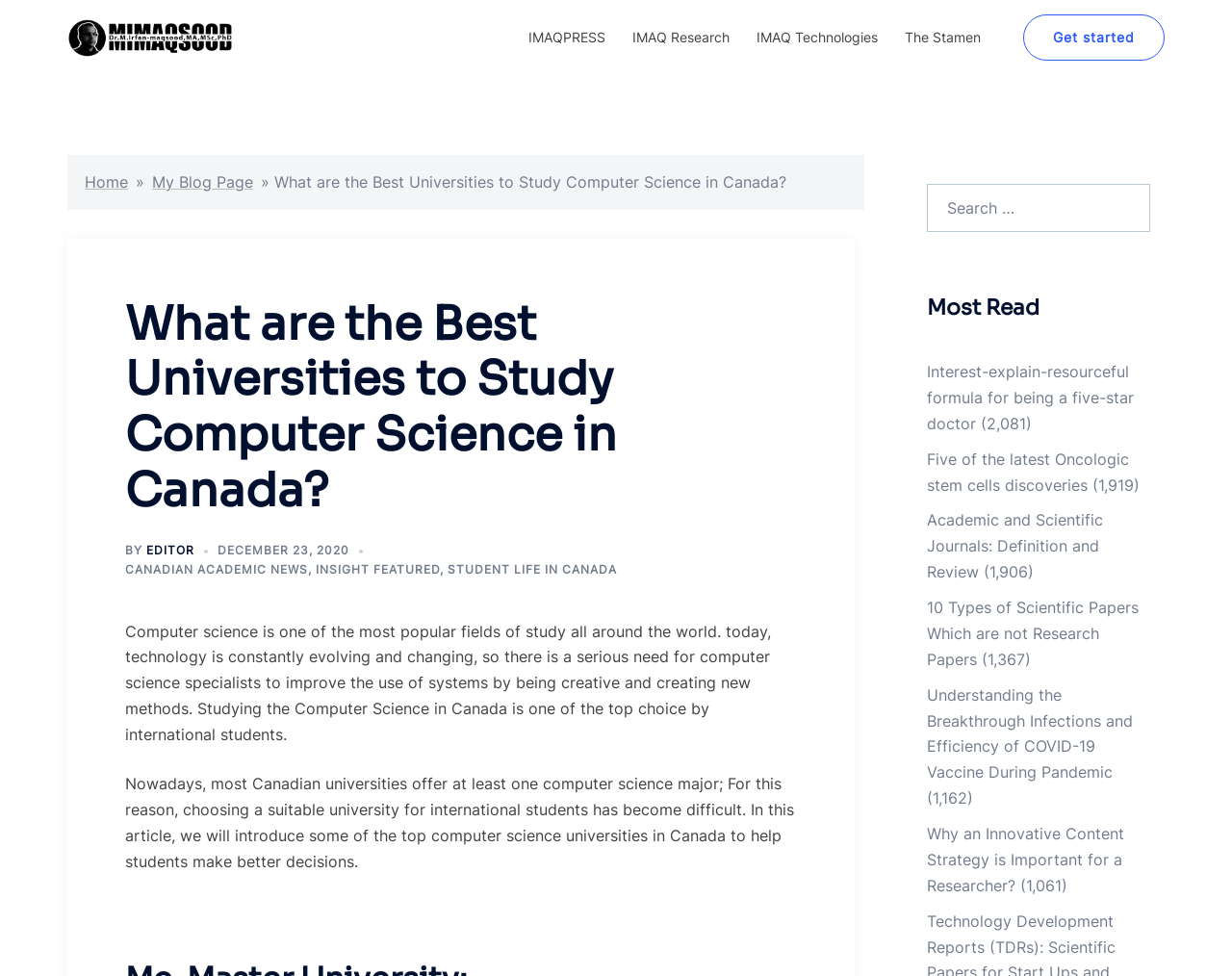What is the main topic of this webpage?
Based on the screenshot, answer the question with a single word or phrase.

Computer Science in Canada